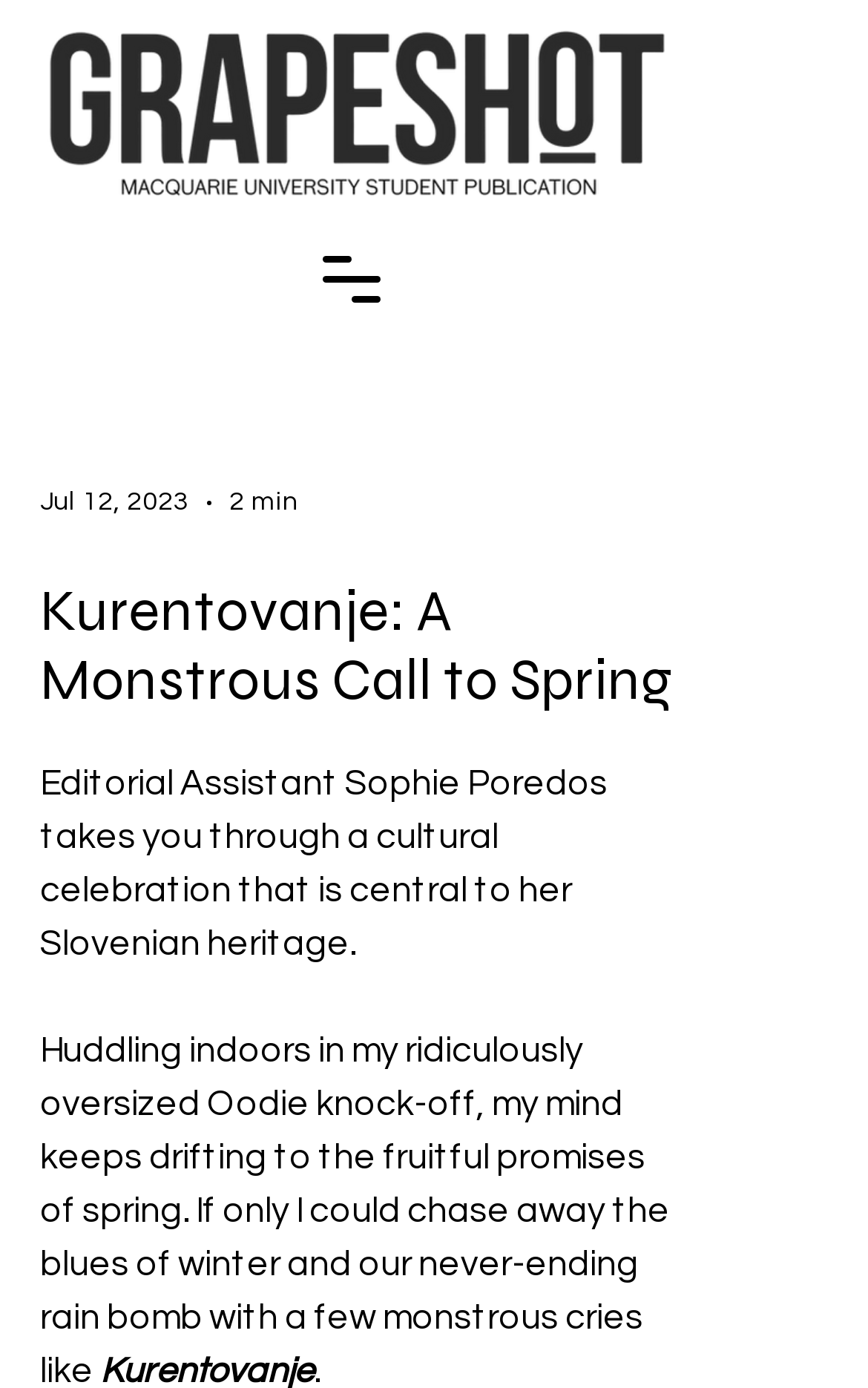Can you give a detailed response to the following question using the information from the image? What is the author's profession?

The author's profession can be determined by looking at the text 'Editorial Assistant Sophie Poredos takes you through a cultural celebration that is central to her Slovenian heritage.' which indicates that Sophie Poredos is an Editorial Assistant.